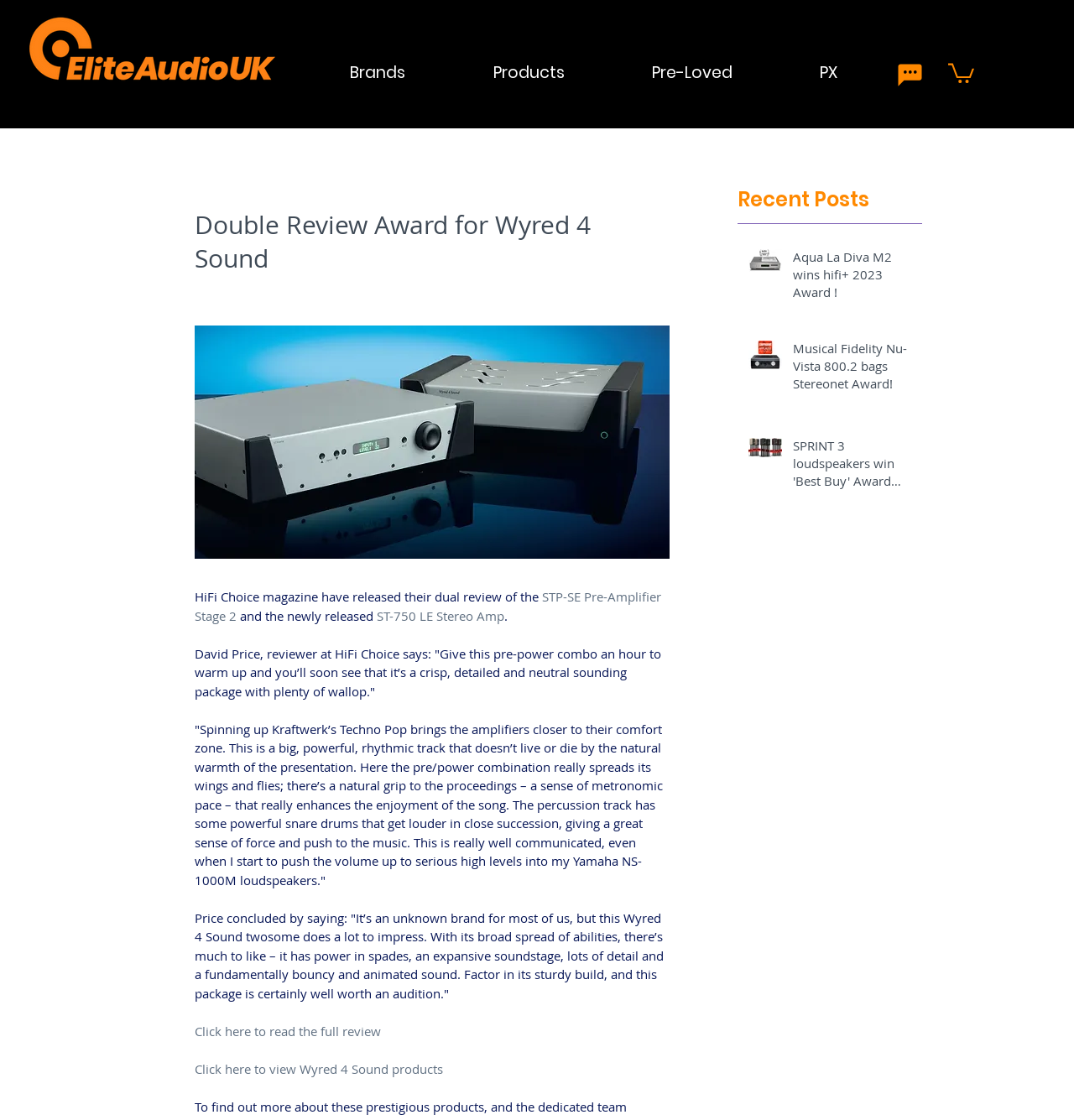Could you specify the bounding box coordinates for the clickable section to complete the following instruction: "View Wyred 4 Sound products"?

[0.181, 0.947, 0.412, 0.962]